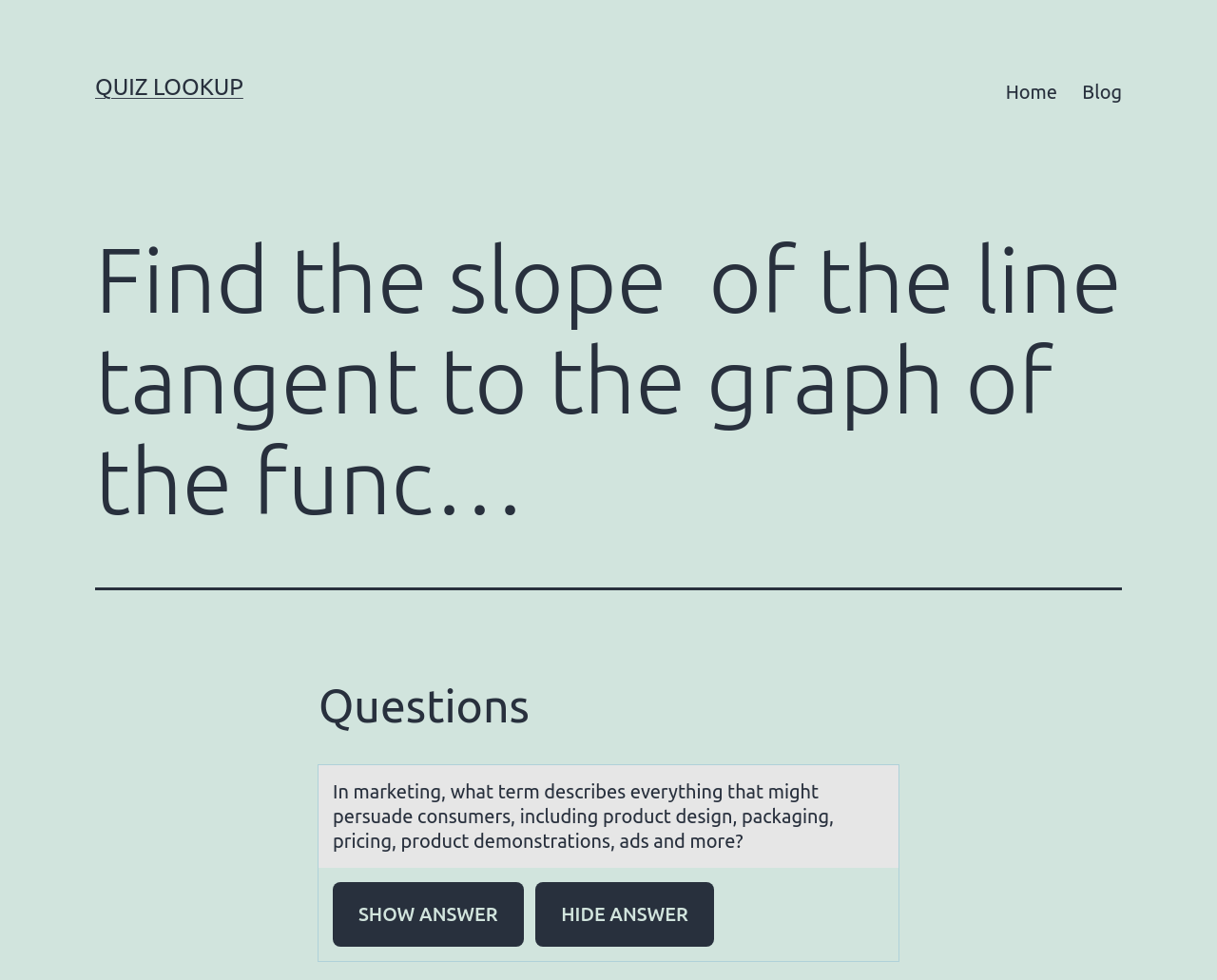Locate the heading on the webpage and return its text.

Find the slope  of the line tangent to the graph of the func…